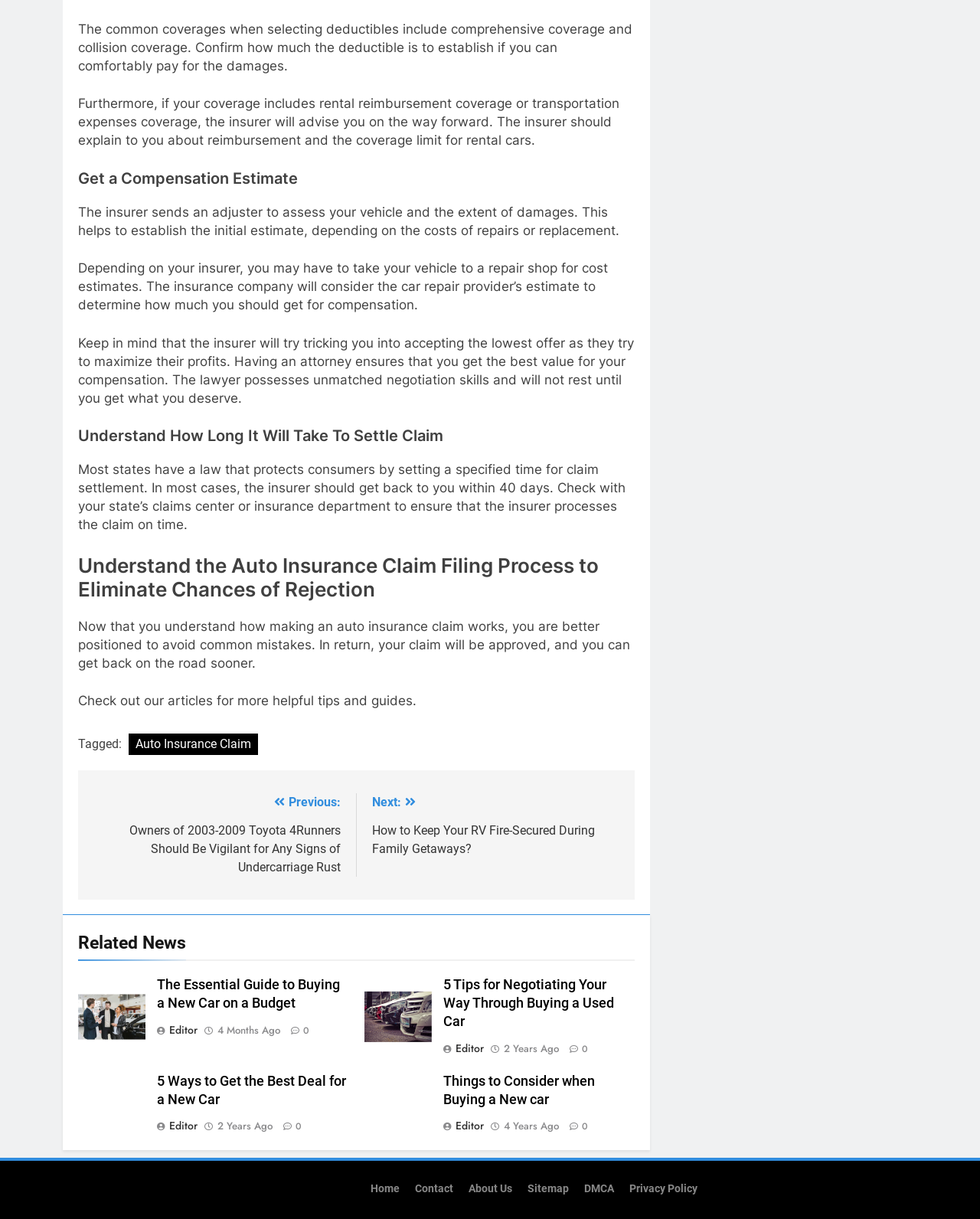What is the purpose of the 'Related News' section?
Based on the image, respond with a single word or phrase.

To provide additional relevant articles